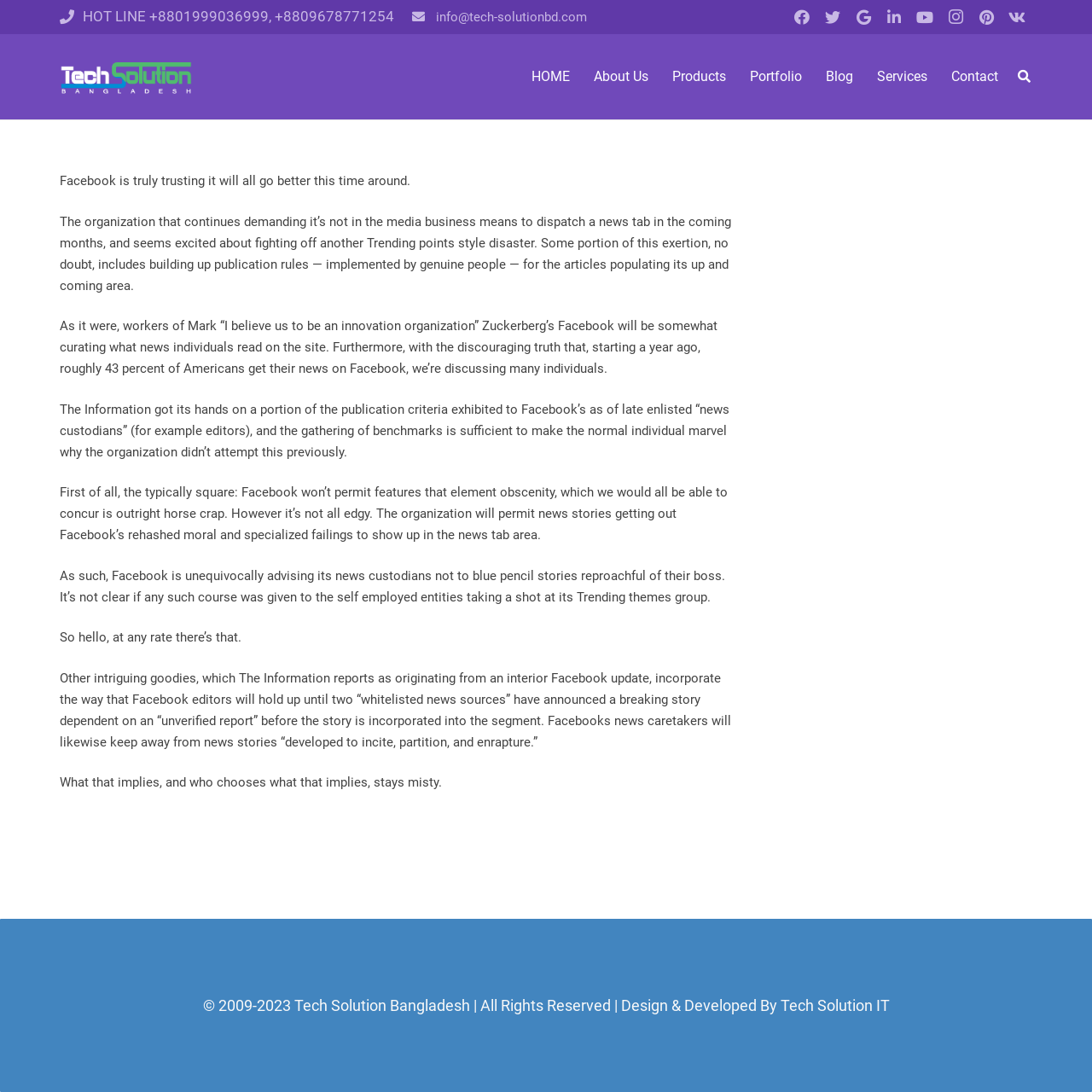What is the main topic of the article? Examine the screenshot and reply using just one word or a brief phrase.

Facebook's news tab